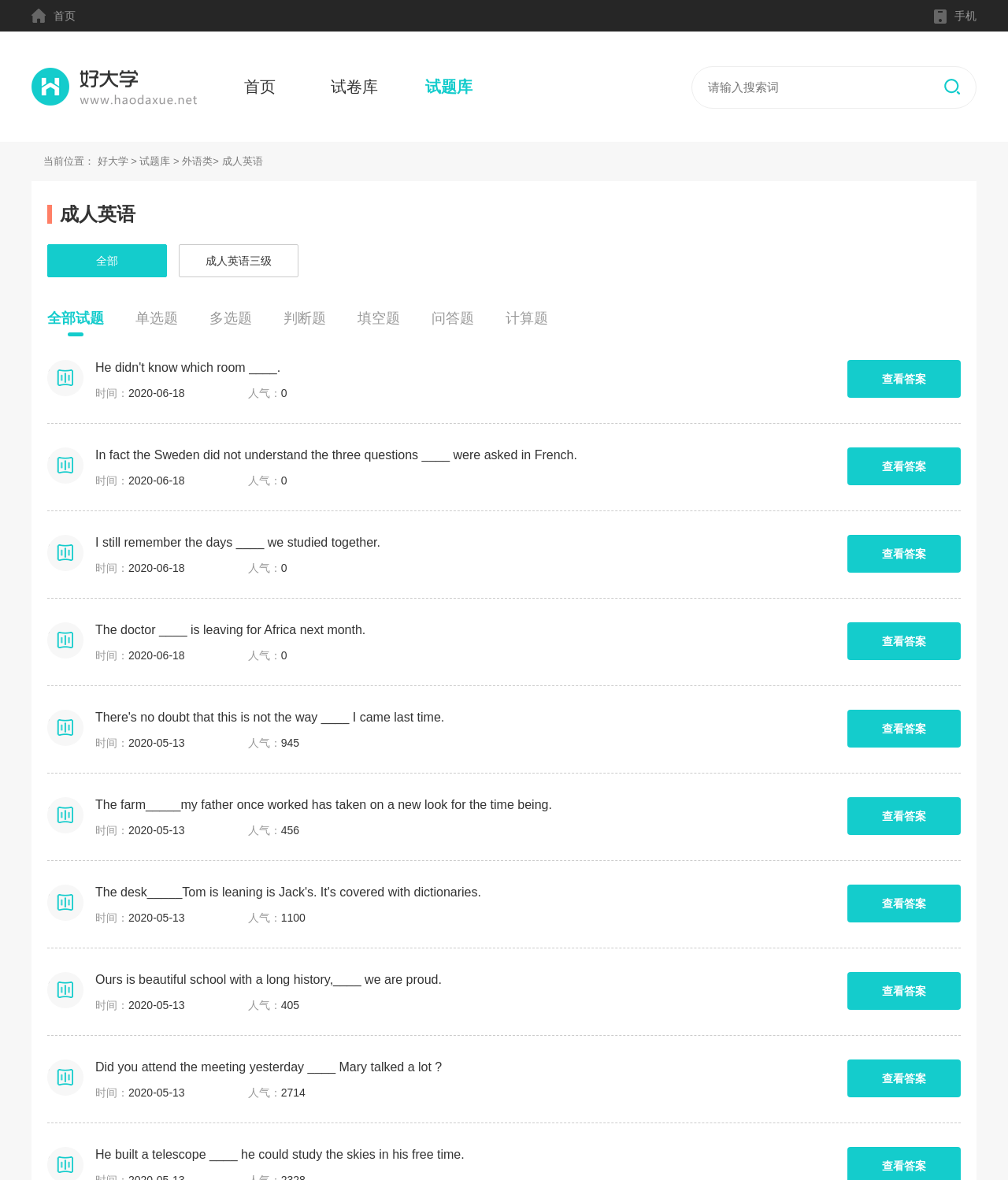Look at the image and write a detailed answer to the question: 
How many questions are displayed on the current page?

After analyzing the webpage structure, I counted more than 10 question links on the current page, indicating that there are multiple questions displayed.